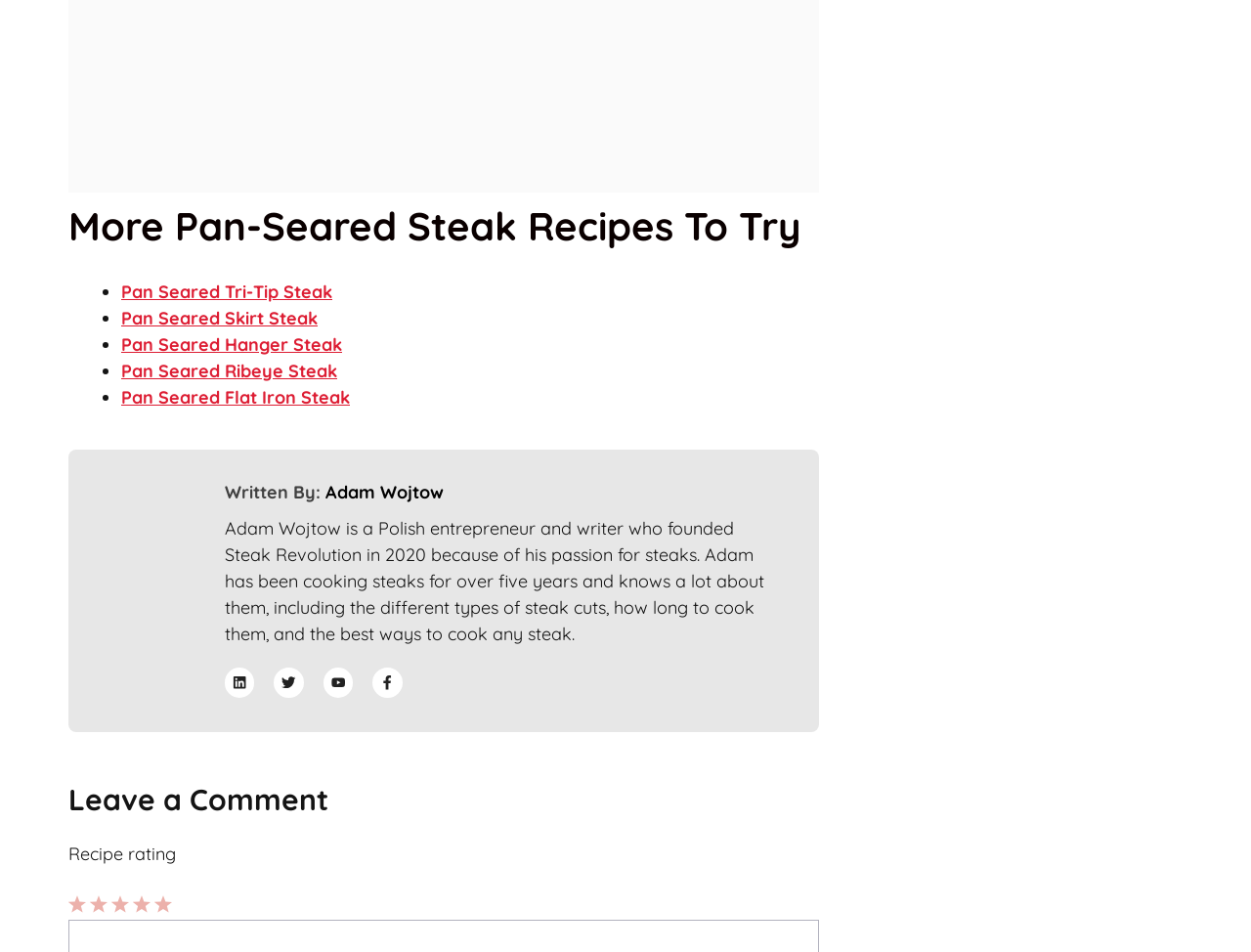How many stars can you rate a recipe?
Please look at the screenshot and answer using one word or phrase.

5